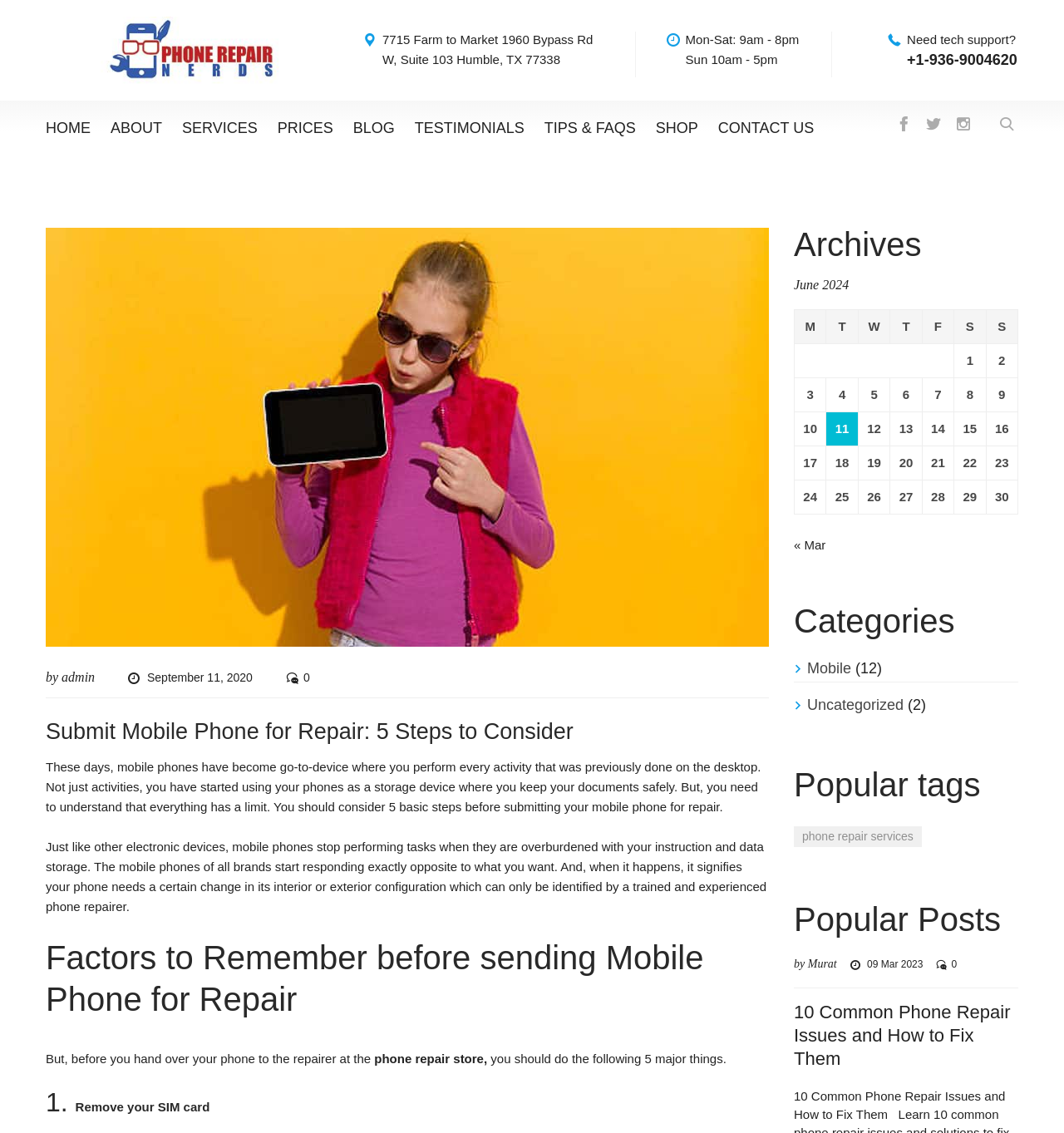Provide a brief response to the question using a single word or phrase: 
What is the address of the phone repair store?

7715 Farm to Market 1960 Bypass Rd W, Suite 103 Humble, TX 77338